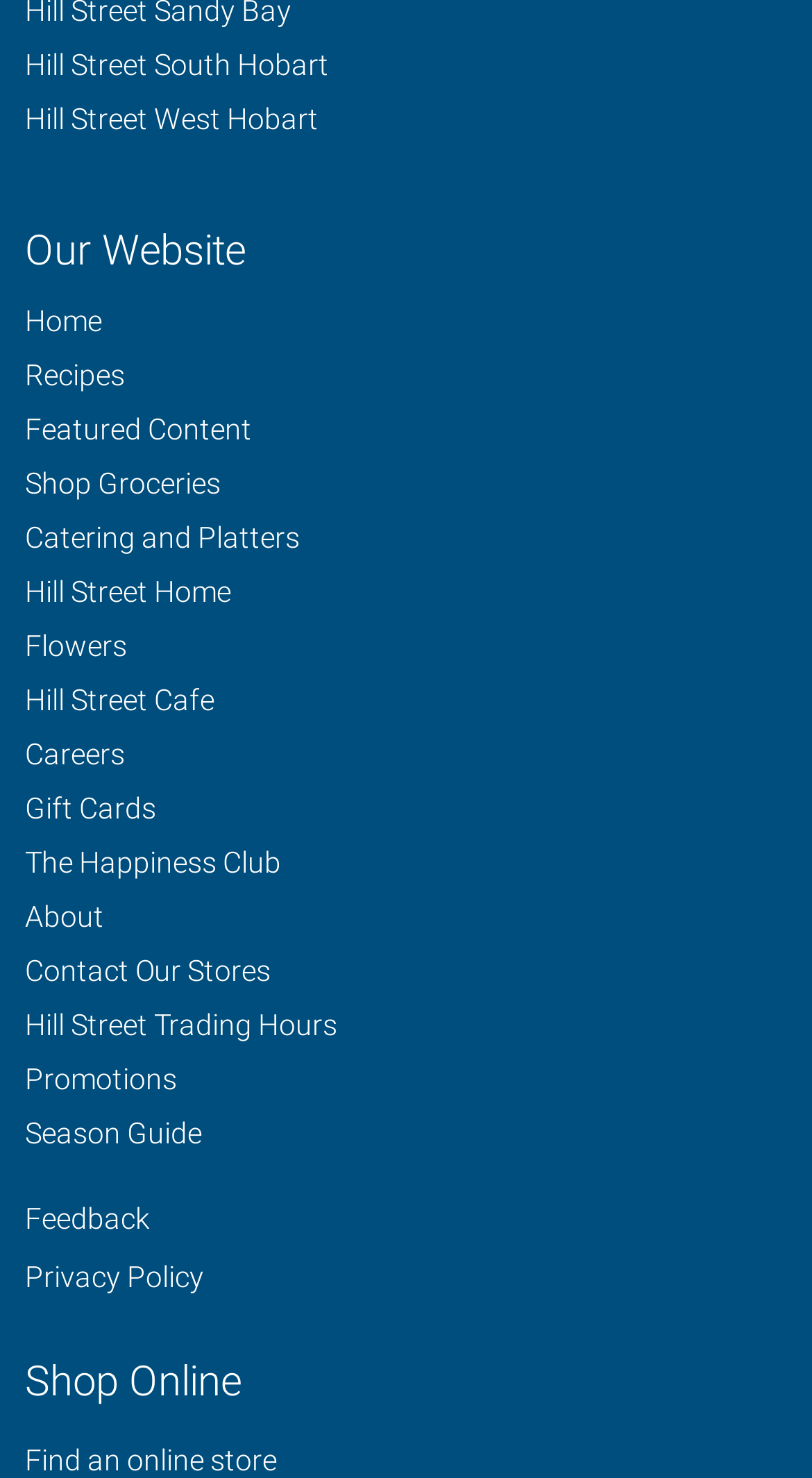What is the purpose of the 'Shop Online' section?
Kindly give a detailed and elaborate answer to the question.

The 'Shop Online' section has a heading and a link 'Find an online store', which suggests that the purpose of this section is to allow users to find an online store, possibly to shop online or access online services.